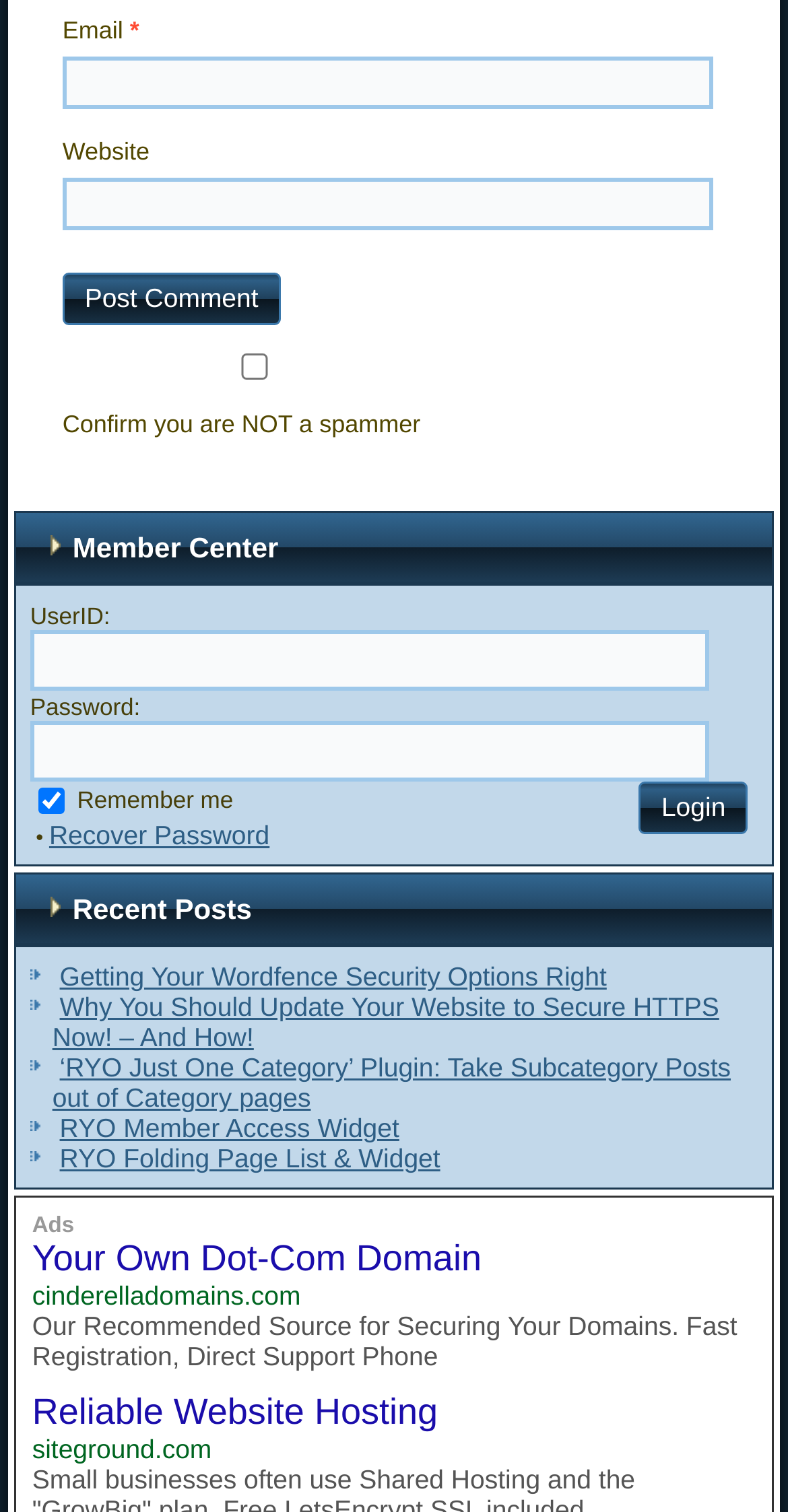Determine the bounding box coordinates of the region I should click to achieve the following instruction: "Visit website for securing domains". Ensure the bounding box coordinates are four float numbers between 0 and 1, i.e., [left, top, right, bottom].

[0.041, 0.819, 0.611, 0.846]